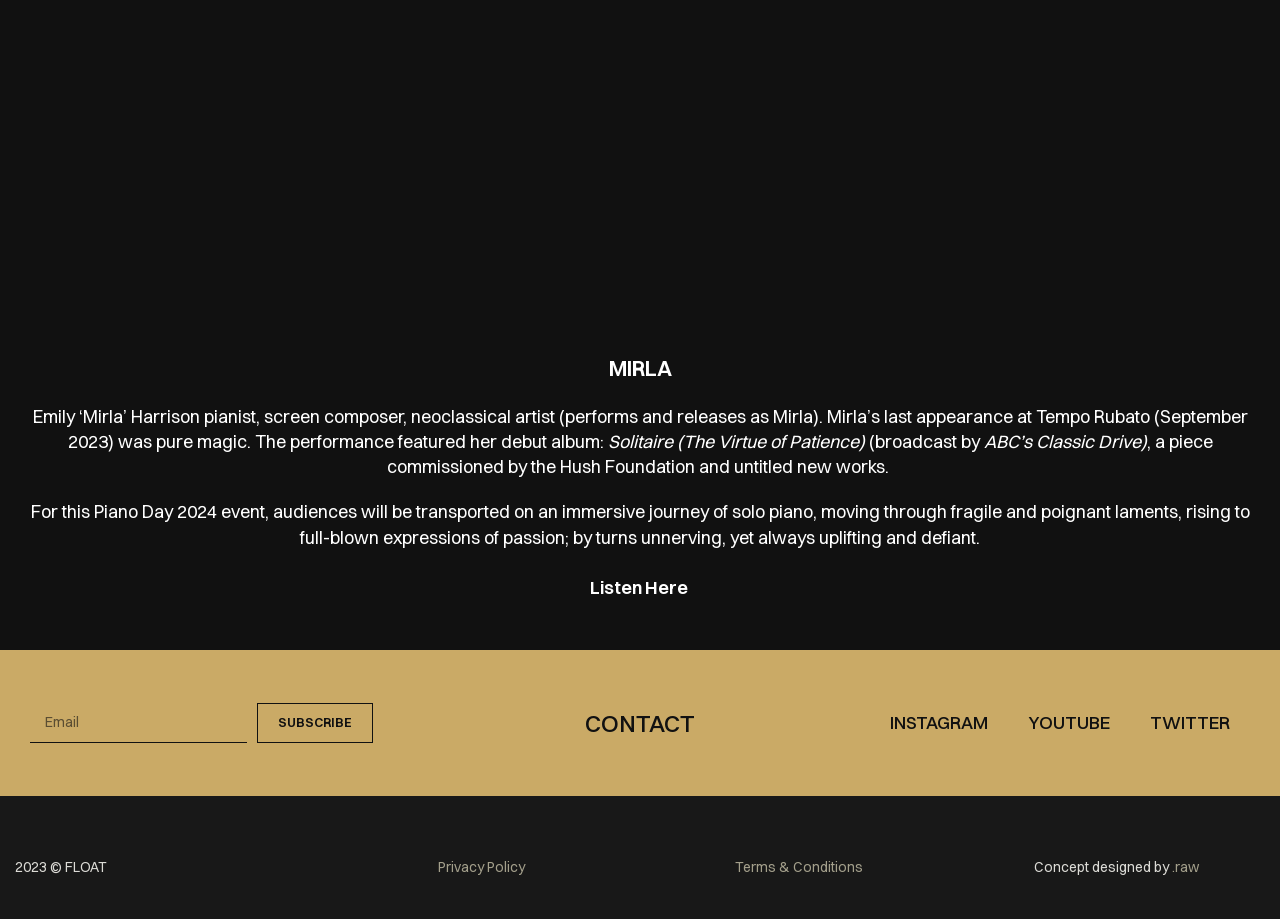Please locate the bounding box coordinates of the element that needs to be clicked to achieve the following instruction: "Listen to Mirla's music". The coordinates should be four float numbers between 0 and 1, i.e., [left, top, right, bottom].

[0.461, 0.627, 0.537, 0.652]